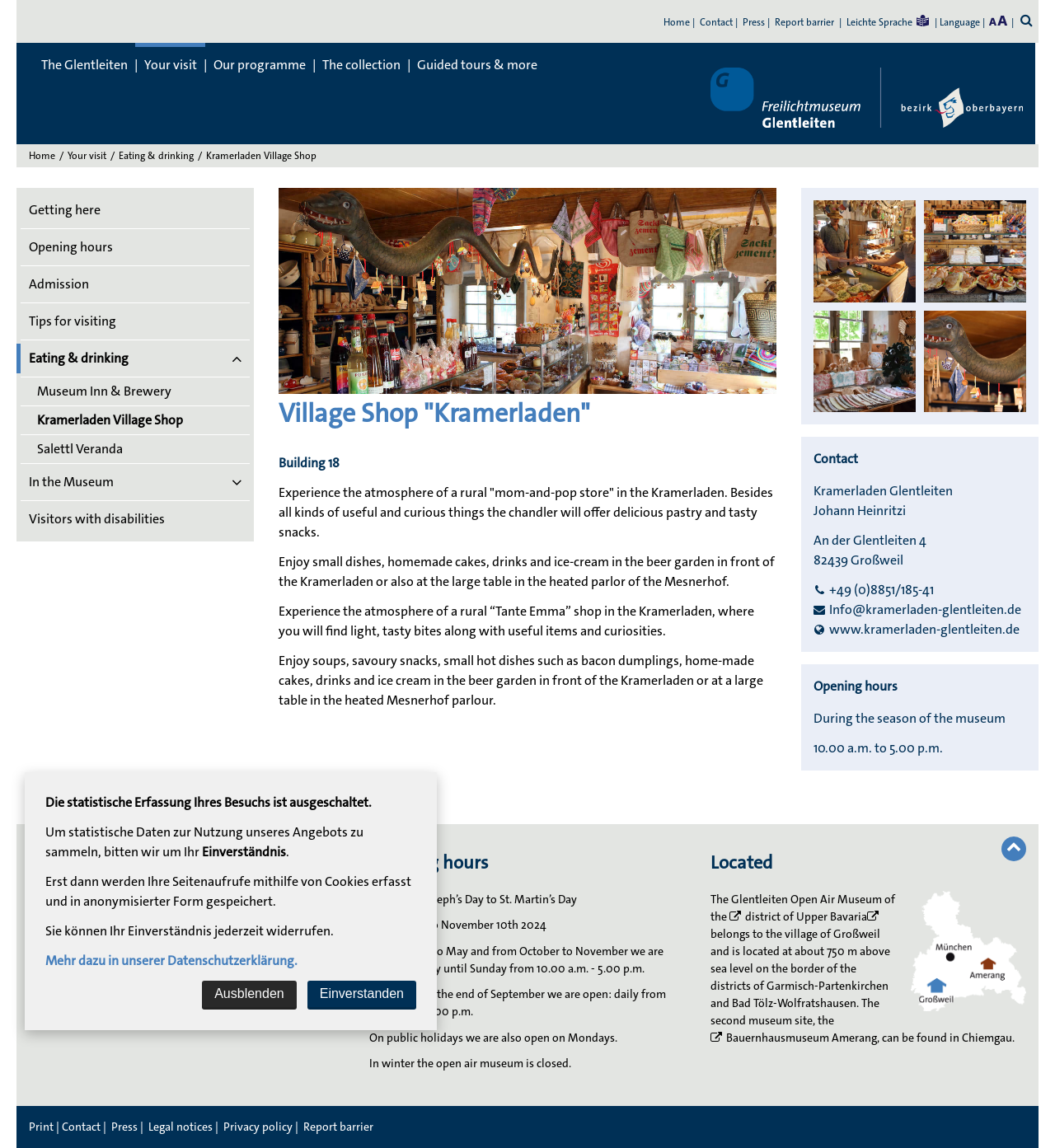Please specify the bounding box coordinates of the clickable region necessary for completing the following instruction: "Get in touch with the 'Kramerladen Glentleiten'". The coordinates must consist of four float numbers between 0 and 1, i.e., [left, top, right, bottom].

[0.771, 0.42, 0.904, 0.435]